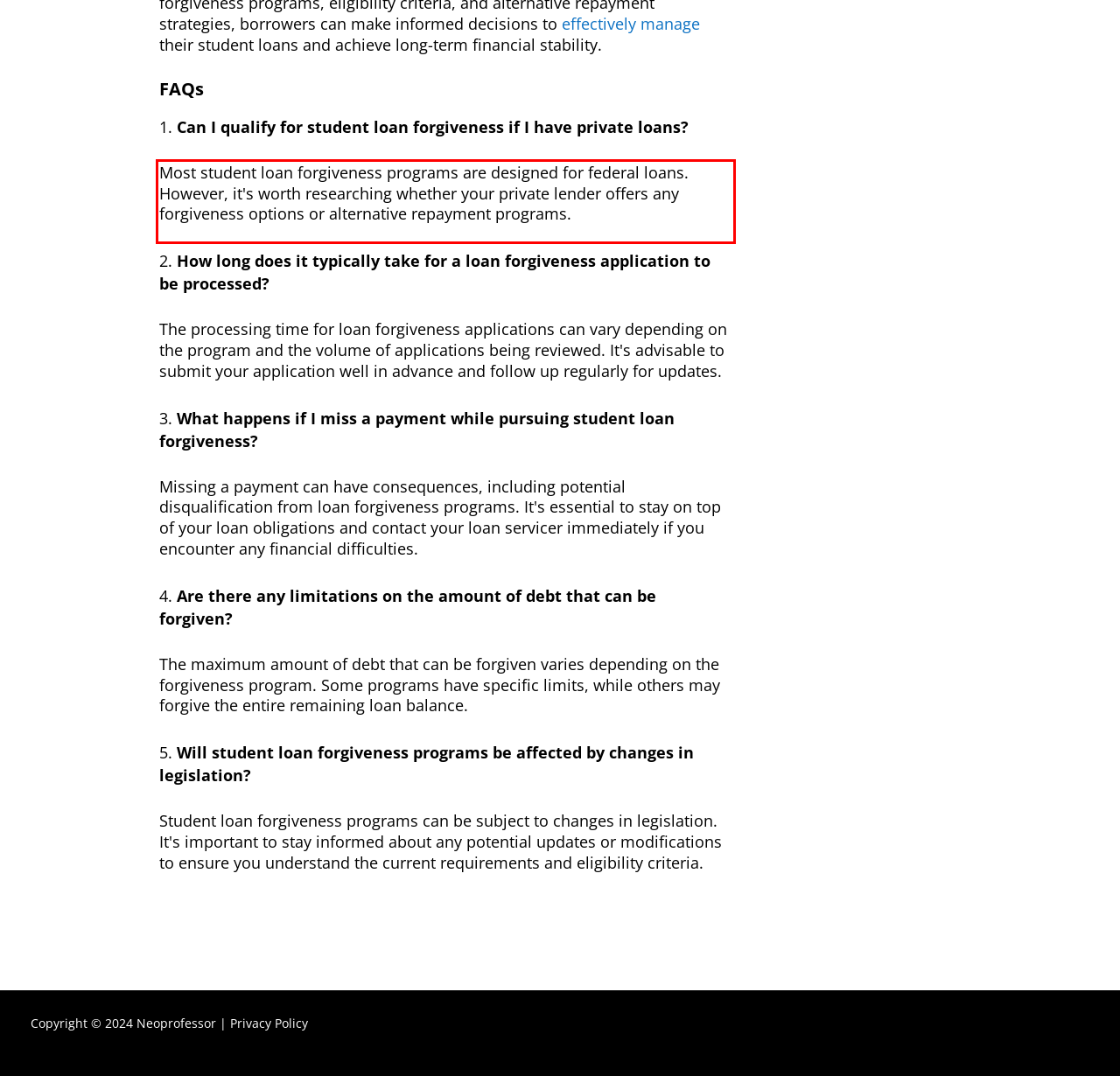You are presented with a screenshot containing a red rectangle. Extract the text found inside this red bounding box.

Most student loan forgiveness programs are designed for federal loans. However, it's worth researching whether your private lender offers any forgiveness options or alternative repayment programs.